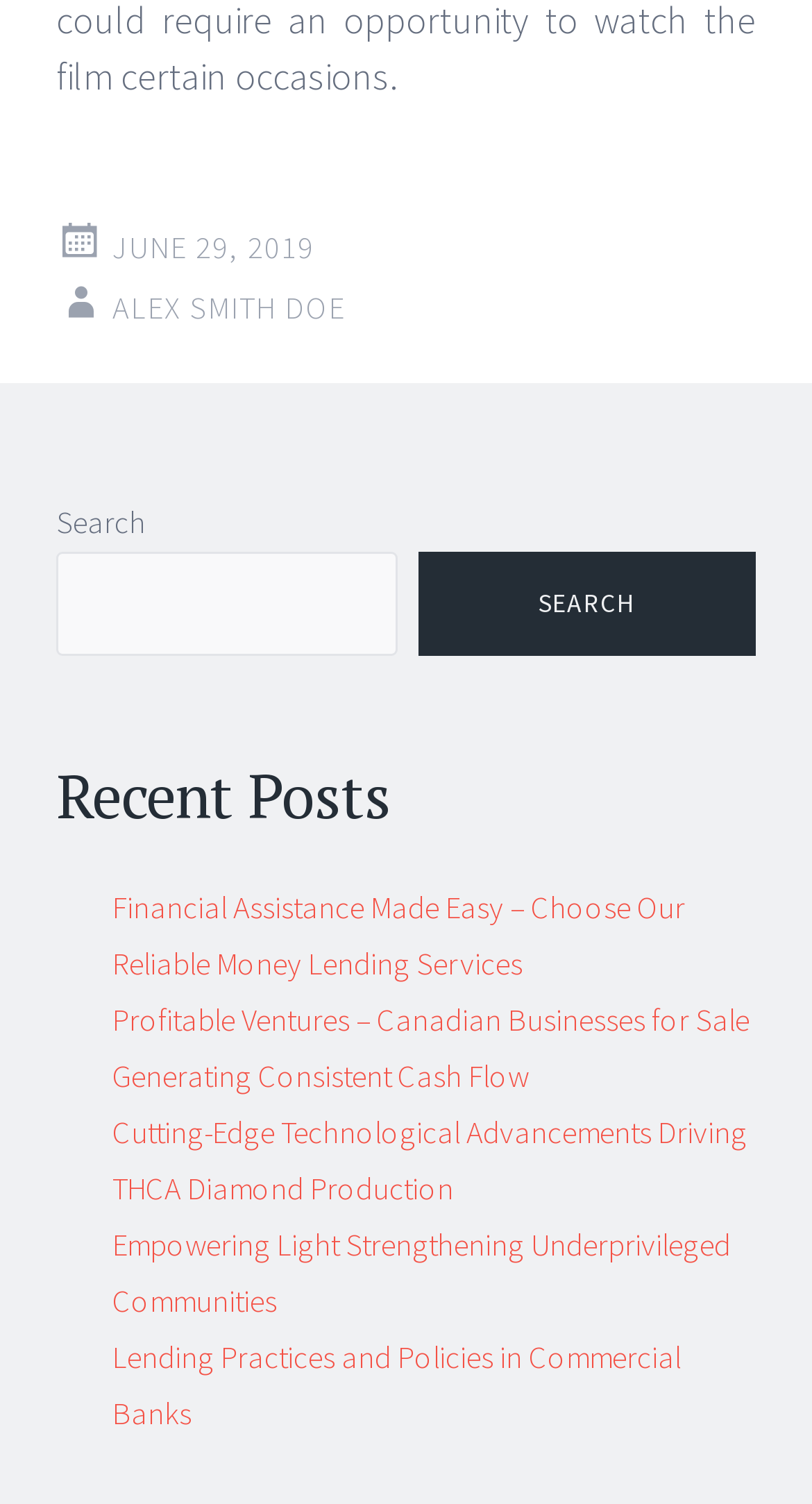How many links are in the footer?
Please provide a single word or phrase based on the screenshot.

2